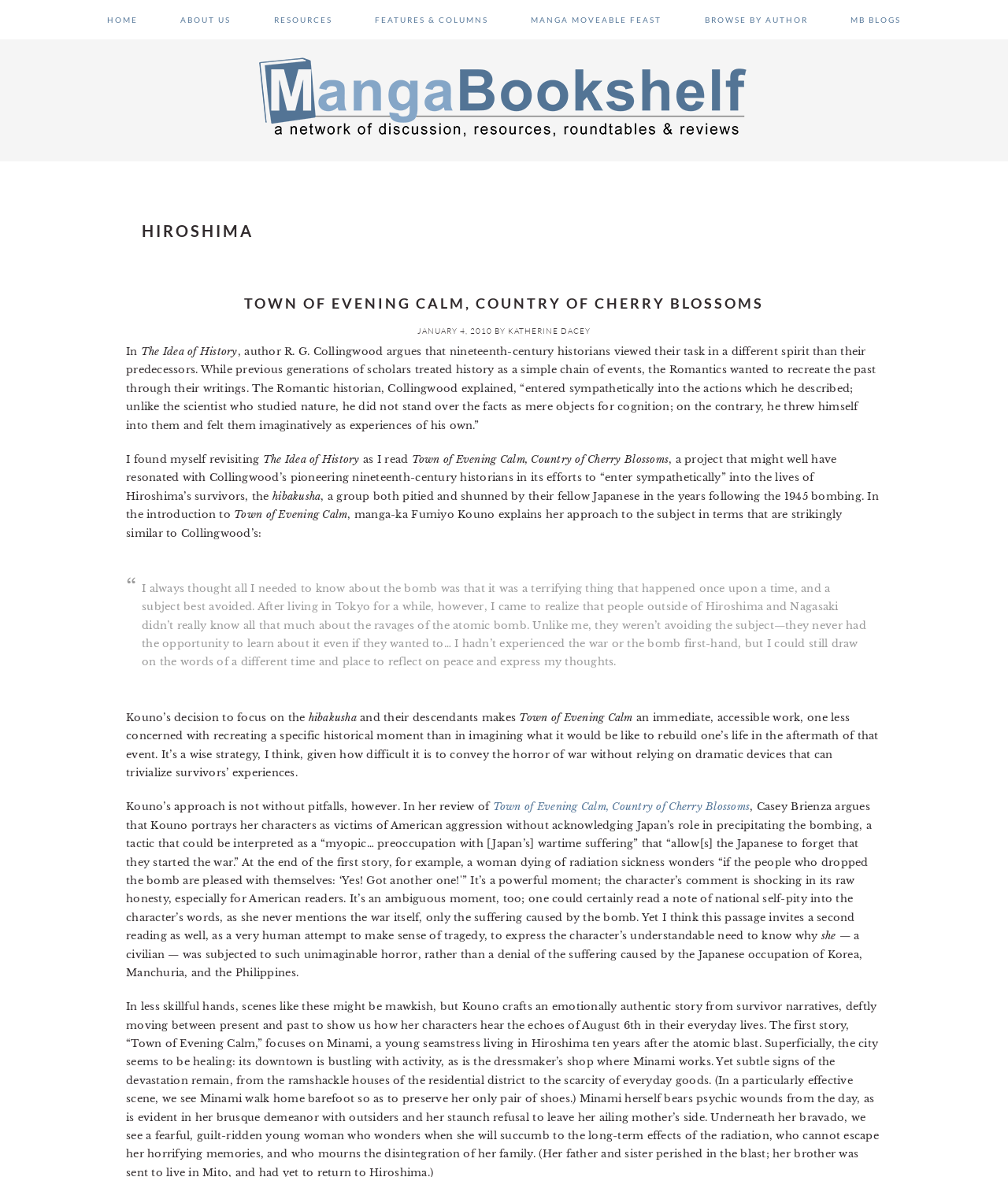Please locate the bounding box coordinates for the element that should be clicked to achieve the following instruction: "Click on the 'TOWN OF EVENING CALM, COUNTRY OF CHERRY BLOSSOMS' link". Ensure the coordinates are given as four float numbers between 0 and 1, i.e., [left, top, right, bottom].

[0.242, 0.25, 0.758, 0.265]